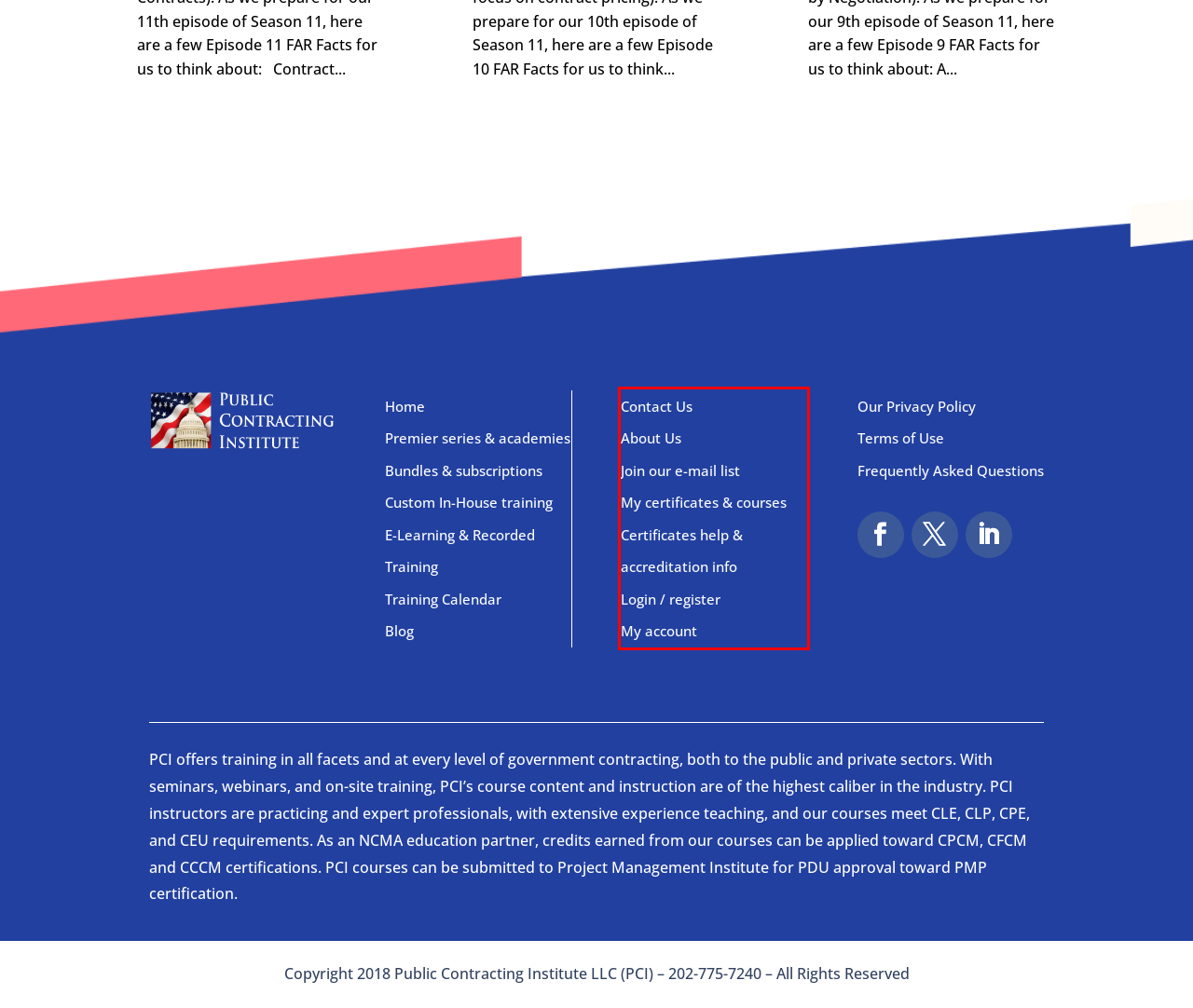Identify the text within the red bounding box on the webpage screenshot and generate the extracted text content.

Contact Us About Us Join our e-mail list My certificates & courses Certificates help & accreditation info Login / register My account